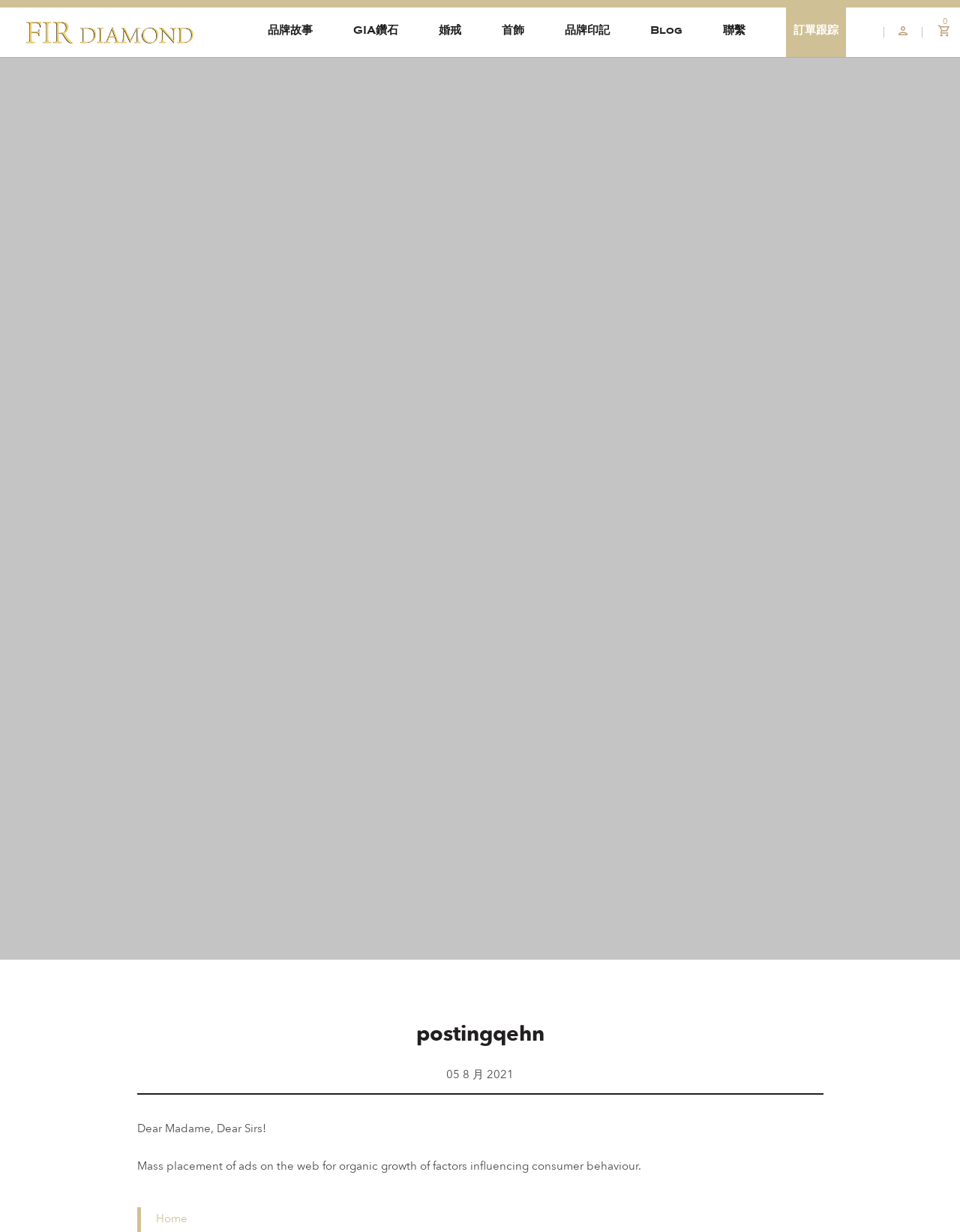Determine the bounding box coordinates for the clickable element to execute this instruction: "view blog". Provide the coordinates as four float numbers between 0 and 1, i.e., [left, top, right, bottom].

[0.677, 0.006, 0.711, 0.046]